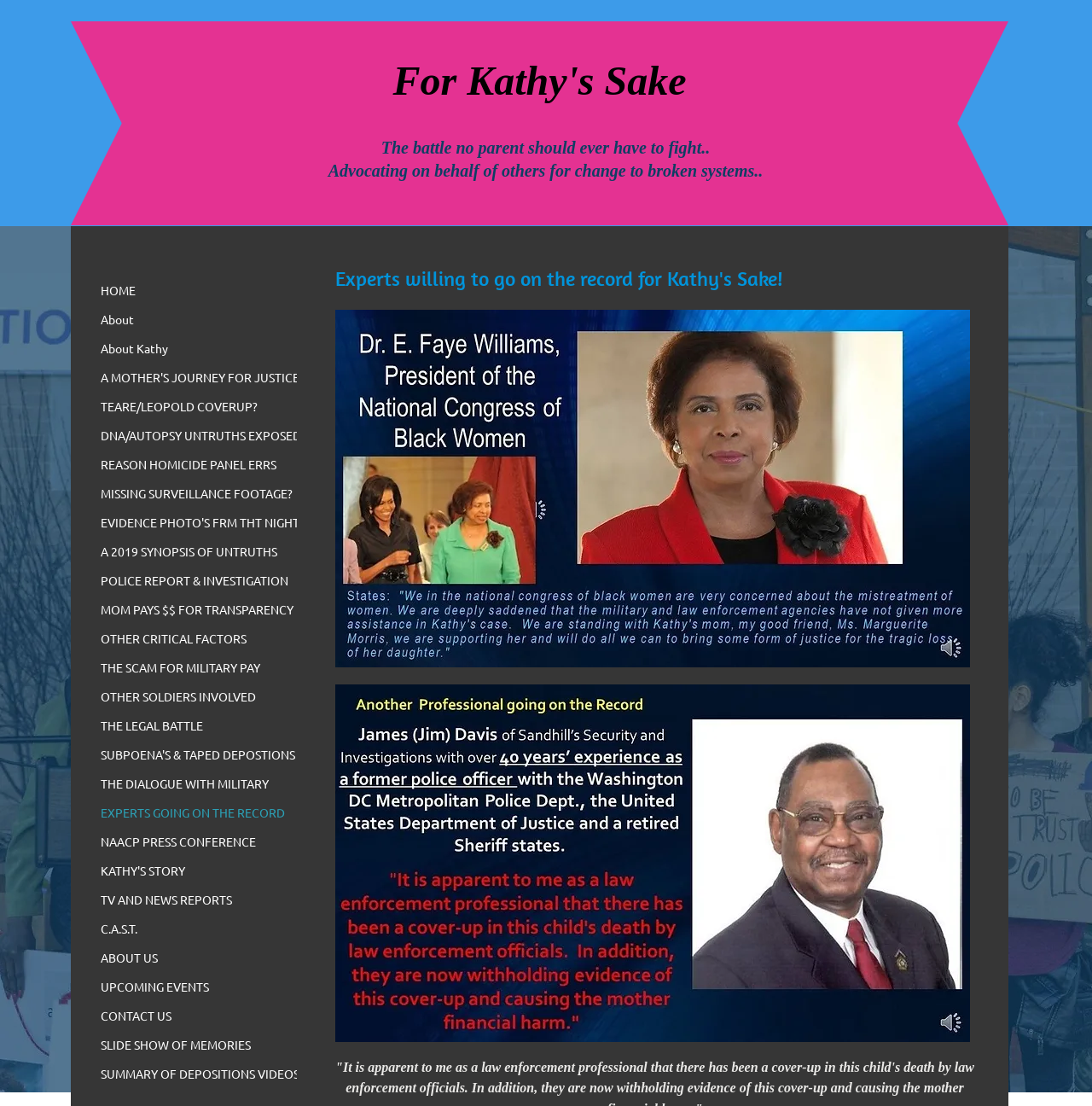Determine the bounding box coordinates for the area that needs to be clicked to fulfill this task: "Contact the website administrator through the 'CONTACT US' link". The coordinates must be given as four float numbers between 0 and 1, i.e., [left, top, right, bottom].

[0.084, 0.907, 0.165, 0.931]